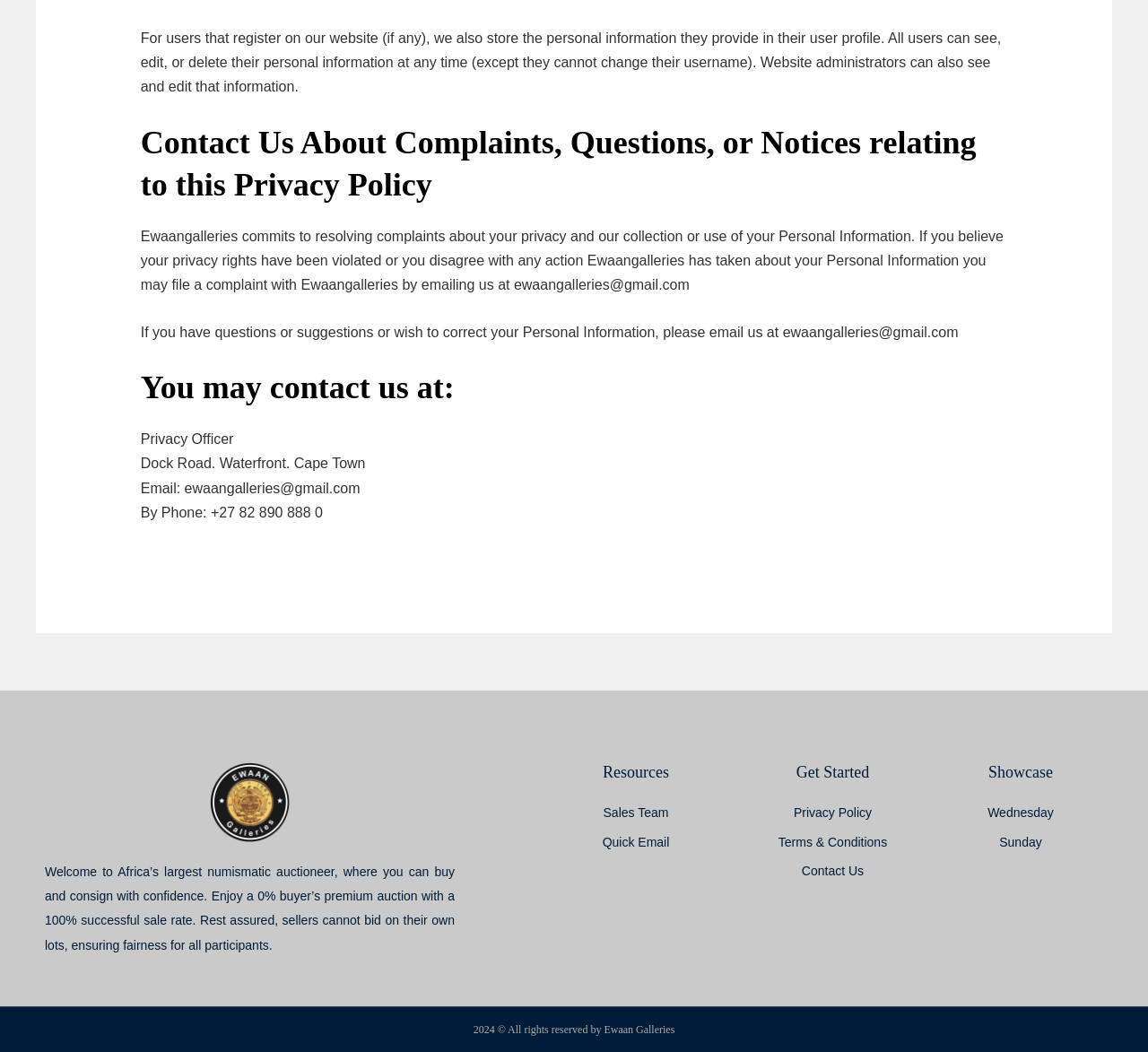Determine the bounding box coordinates for the HTML element mentioned in the following description: "Sales Team". The coordinates should be a list of four floats ranging from 0 to 1, represented as [left, top, right, bottom].

[0.474, 0.762, 0.634, 0.785]